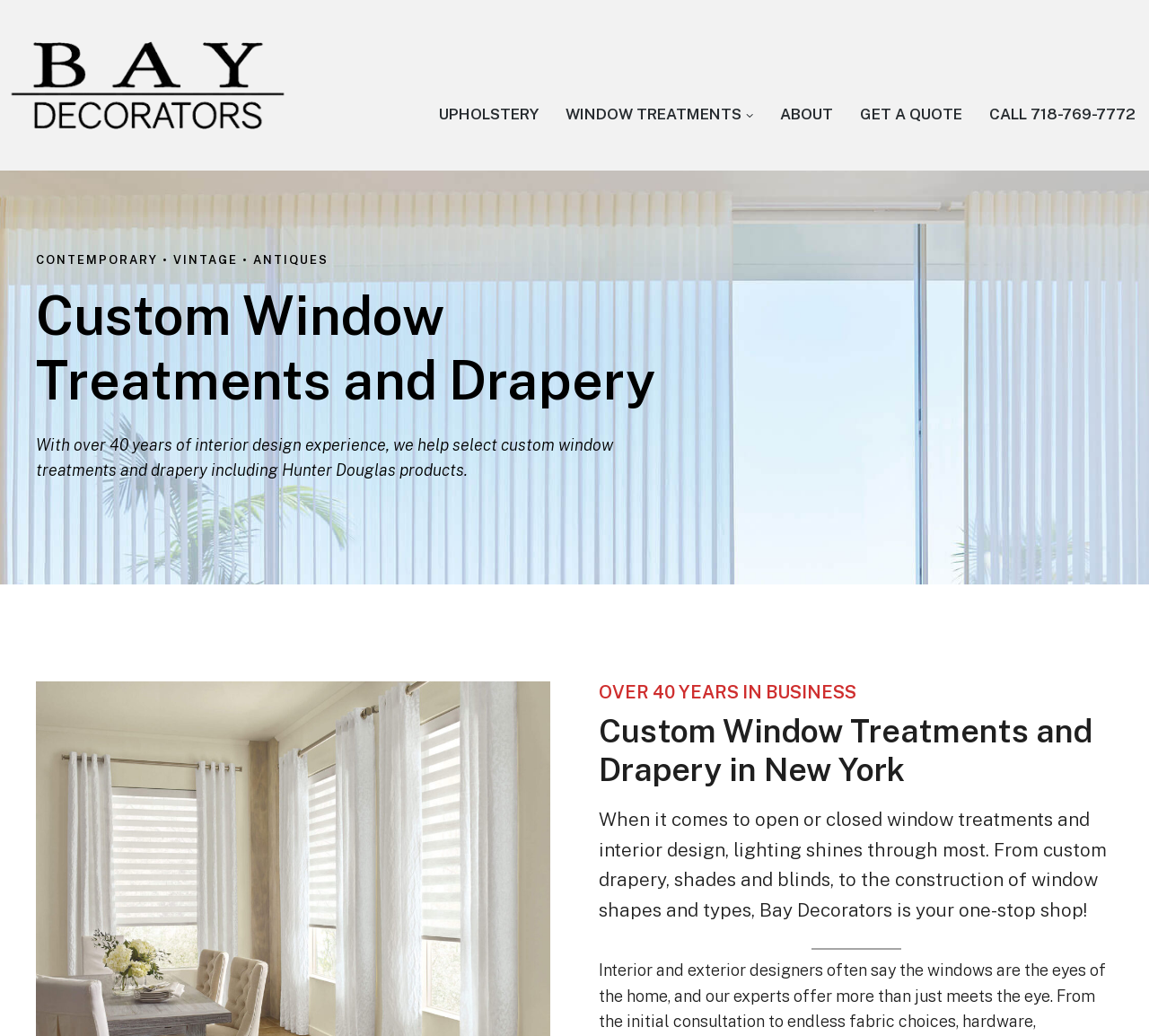How many years of interior design experience does Bay Decorators have?
Look at the screenshot and respond with one word or a short phrase.

Over 40 years